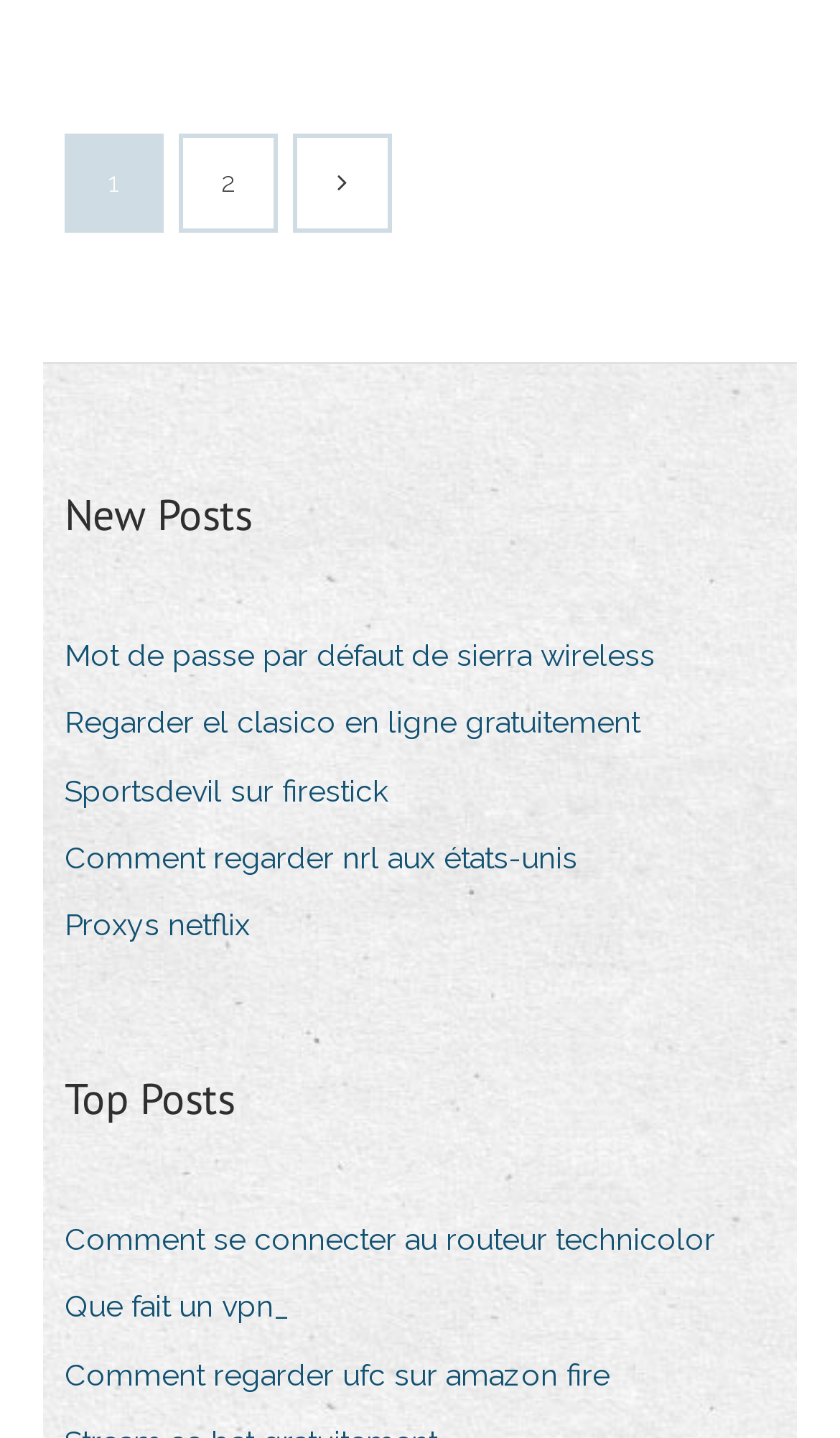How many links are under 'New Posts'?
With the help of the image, please provide a detailed response to the question.

I counted the number of links under the 'New Posts' heading, which are 'Mot de passe par défaut de sierra wireless', 'Regarder el clasico en ligne gratuitement', 'Sportsdevil sur firestick', 'Comment regarder nrl aux états-unis', and 'Proxys netflix'. There are 5 links in total.